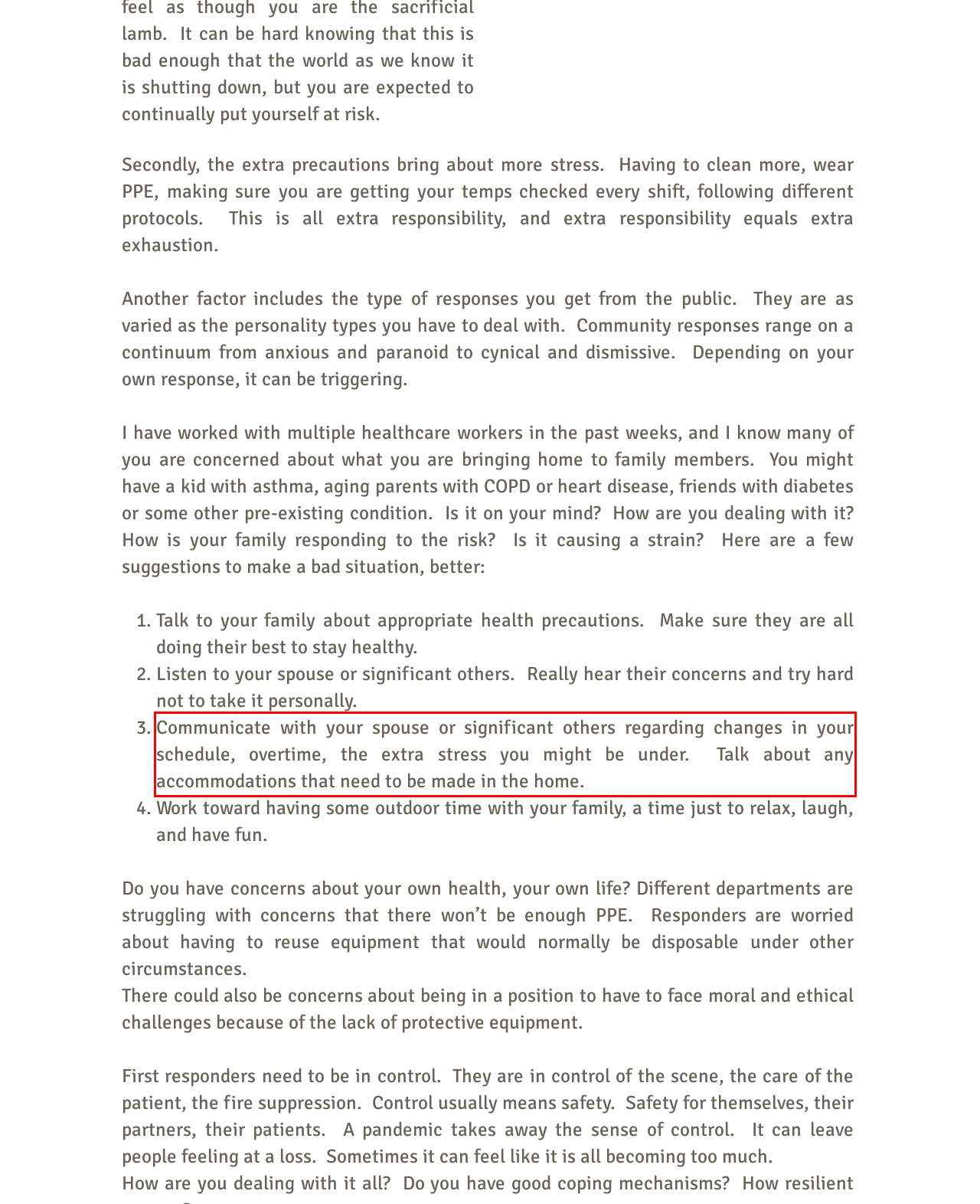Using the provided webpage screenshot, recognize the text content in the area marked by the red bounding box.

Communicate with your spouse or significant others regarding changes in your schedule, overtime, the extra stress you might be under. Talk about any accommodations that need to be made in the home.